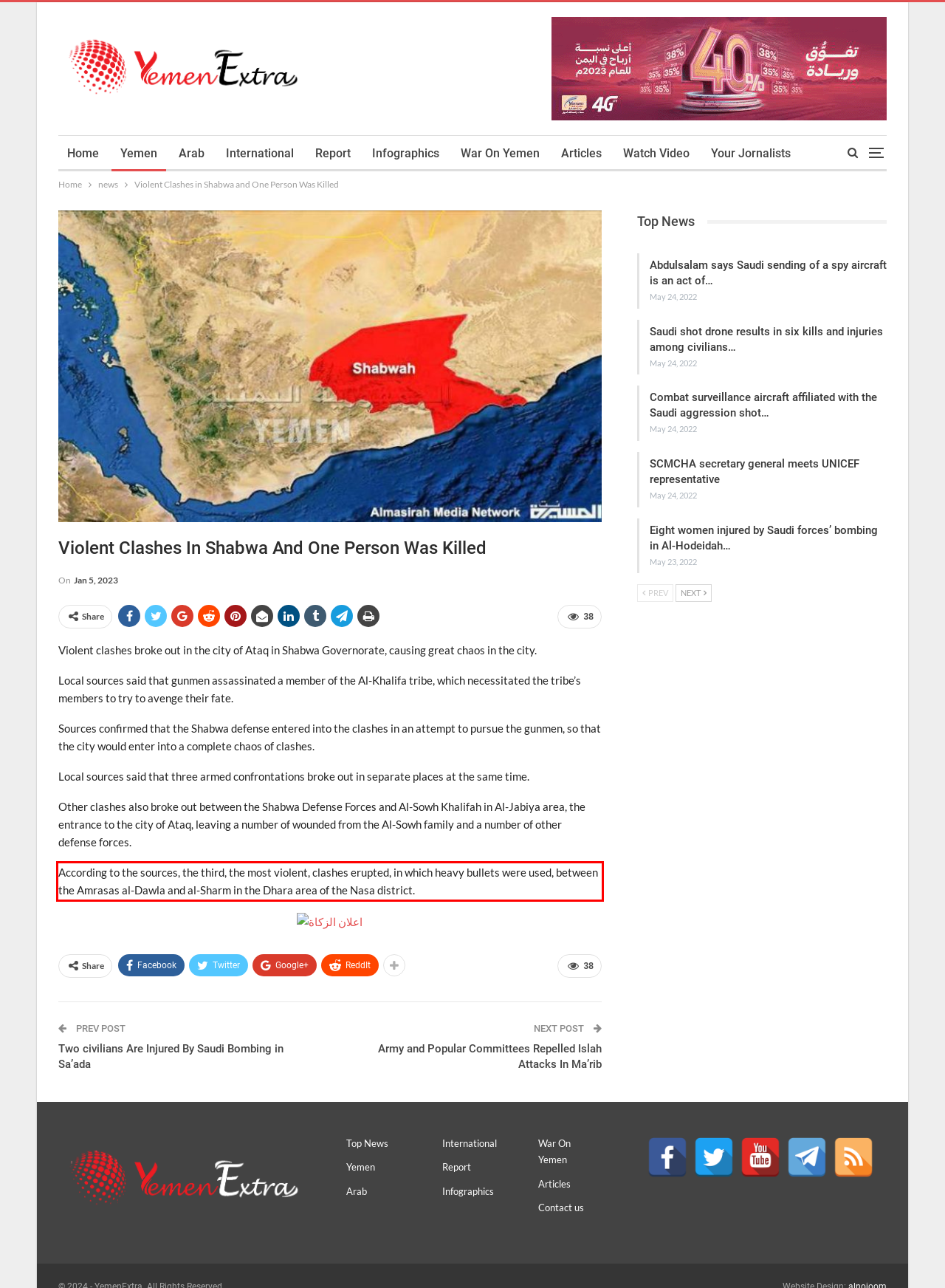Within the screenshot of the webpage, there is a red rectangle. Please recognize and generate the text content inside this red bounding box.

According to the sources, the third, the most violent, clashes erupted, in which heavy bullets were used, between the Amrasas al-Dawla and al-Sharm in the Dhara area of the Nasa district.